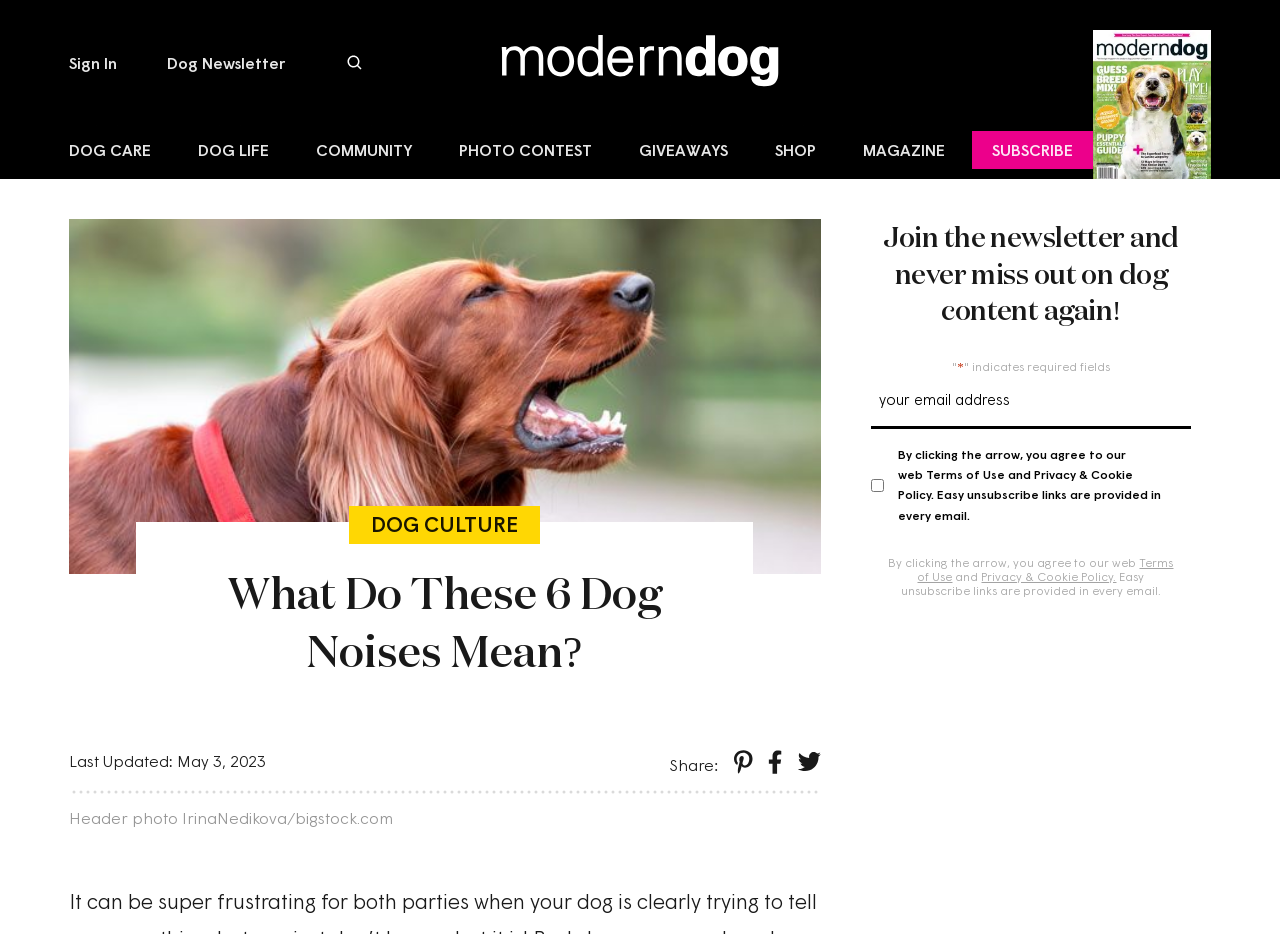Identify and provide the bounding box coordinates of the UI element described: "Photo Contest". The coordinates should be formatted as [left, top, right, bottom], with each number being a float between 0 and 1.

[0.343, 0.135, 0.478, 0.192]